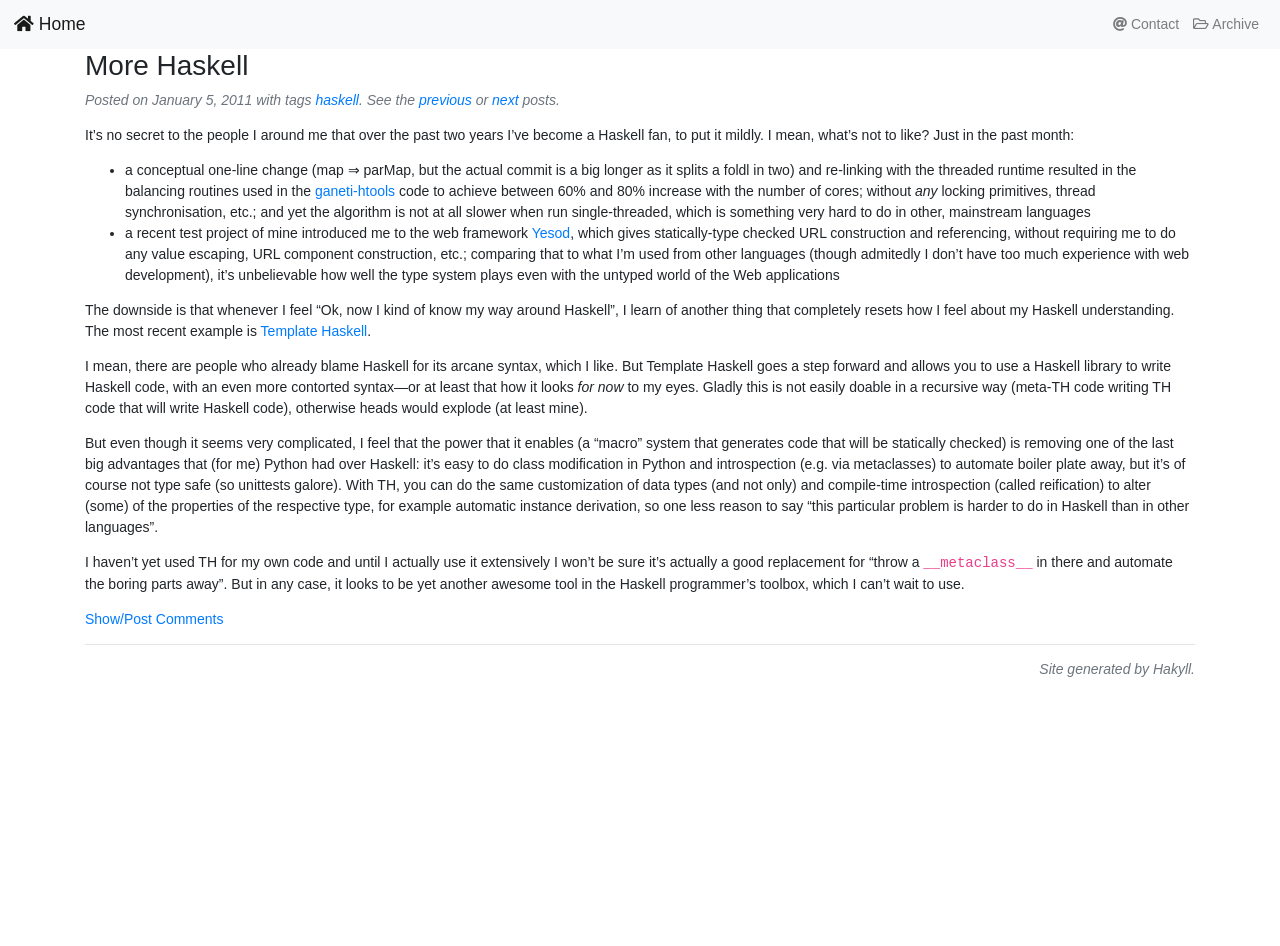Using the webpage screenshot, find the UI element described by Archive. Provide the bounding box coordinates in the format (top-left x, top-left y, bottom-right x, bottom-right y), ensuring all values are floating point numbers between 0 and 1.

[0.927, 0.007, 0.989, 0.044]